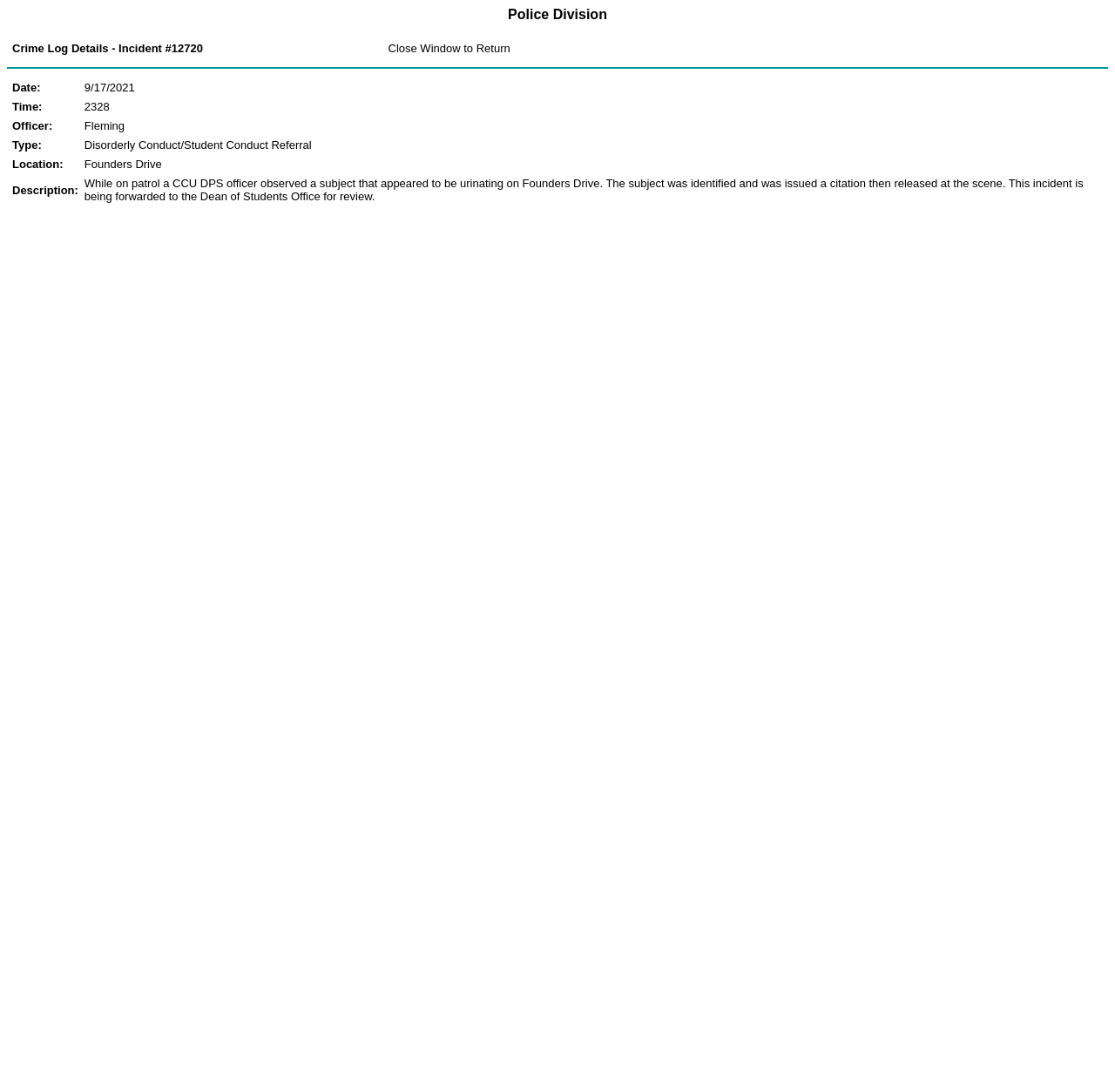What is the date of the incident?
Craft a detailed and extensive response to the question.

The date of the incident can be found in the table below the top separator, in the second row, where it says 'Date:' and the corresponding value is '9/17/2021'.